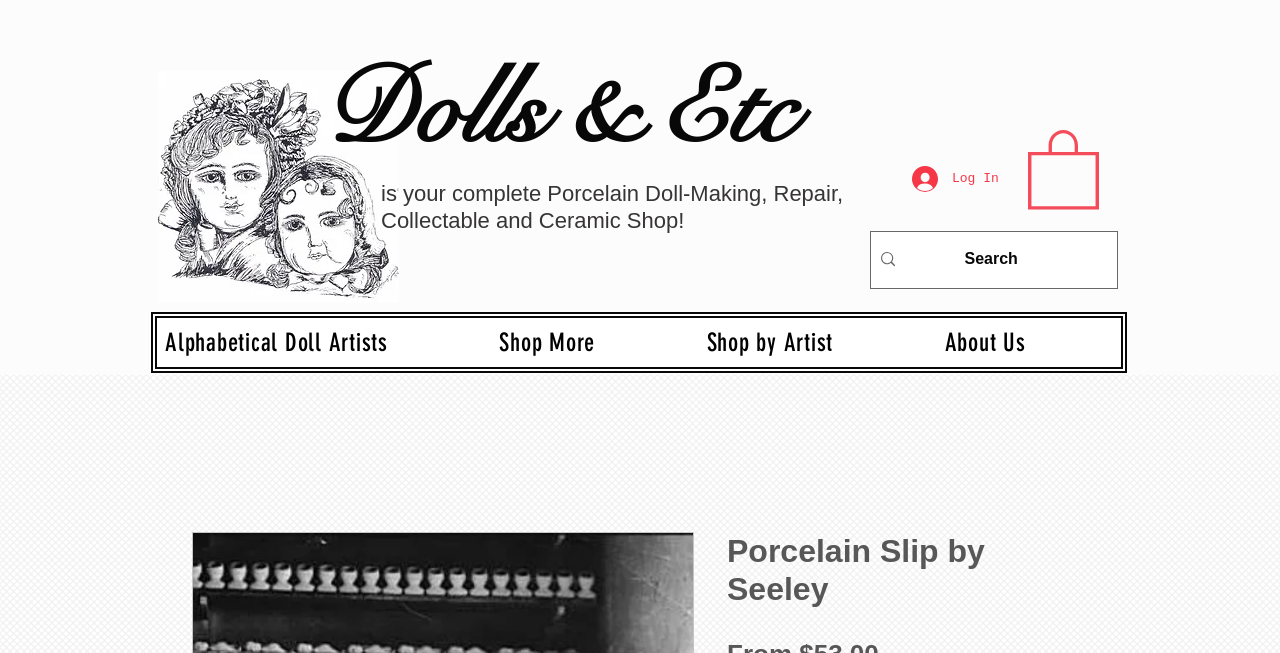What is the logo image filename?
Please use the visual content to give a single word or phrase answer.

Logo_master.jpg